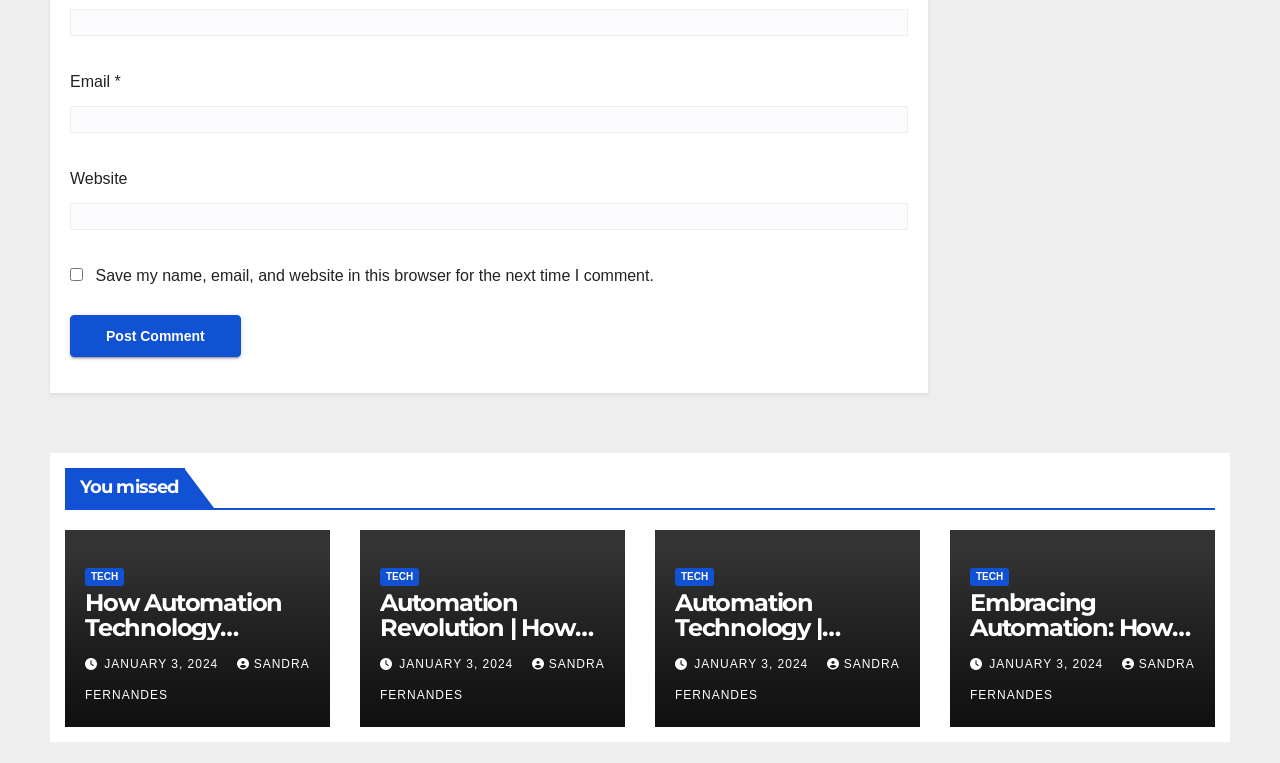Respond with a single word or phrase for the following question: 
What is the date of the articles?

JANUARY 3, 2024